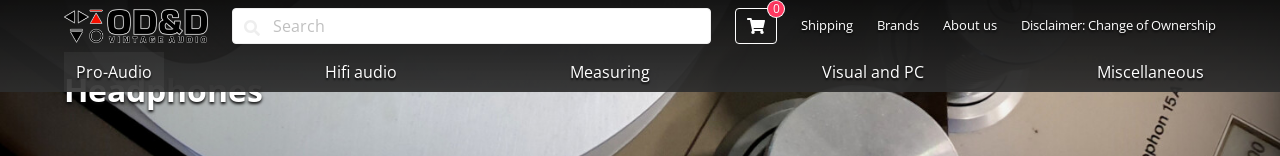Kindly respond to the following question with a single word or a brief phrase: 
What is the purpose of the search bar?

Easy product searching